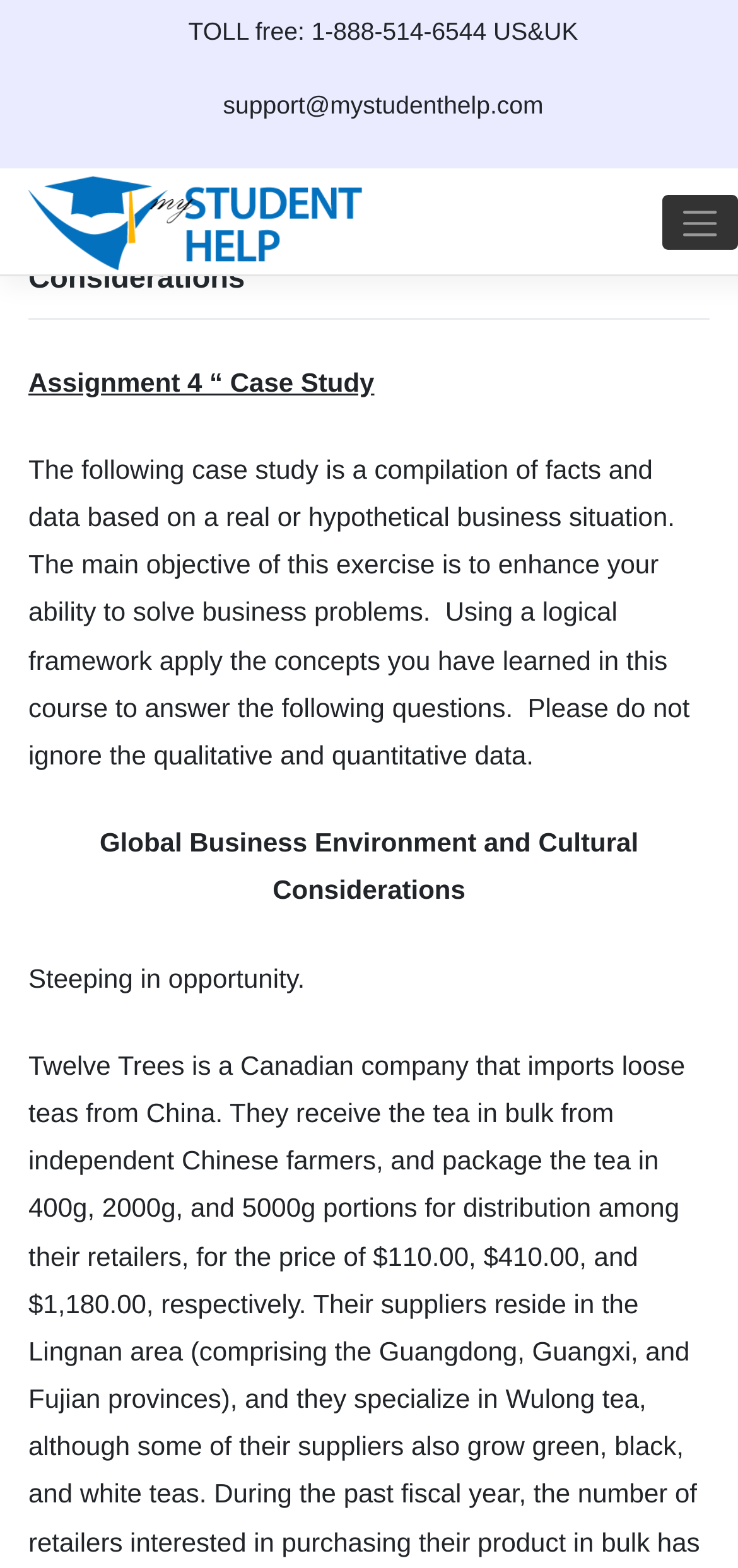What is the toll-free number?
Provide a detailed answer to the question using information from the image.

The toll-free number is located at the top of the webpage, in the static text element, which is 'TOLL free: 1-888-514-6544 US&UK'.